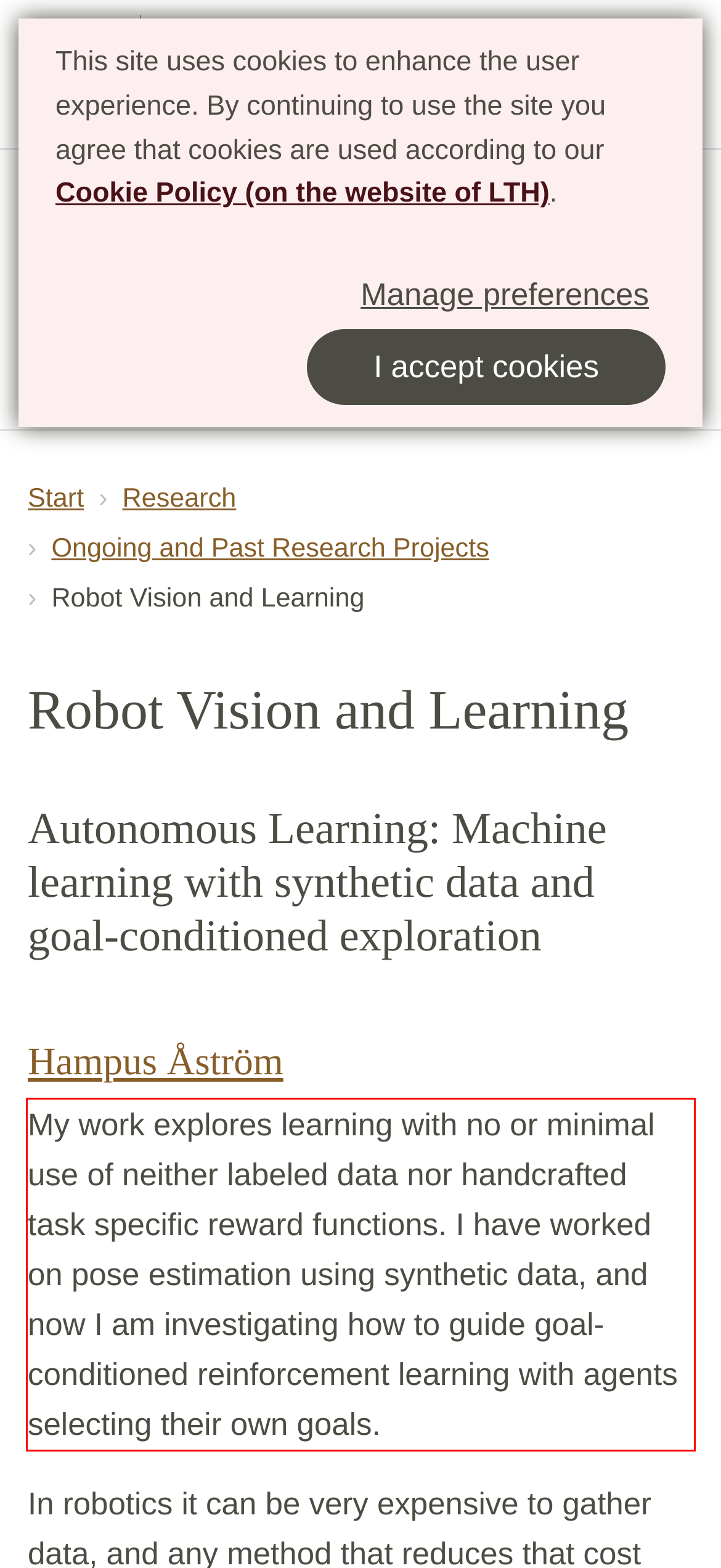You are given a webpage screenshot with a red bounding box around a UI element. Extract and generate the text inside this red bounding box.

My work explores learning with no or minimal use of neither labeled data nor handcrafted task specific reward functions. I have worked on pose estimation using synthetic data, and now I am investigating how to guide goal-conditioned reinforcement learning with agents selecting their own goals.